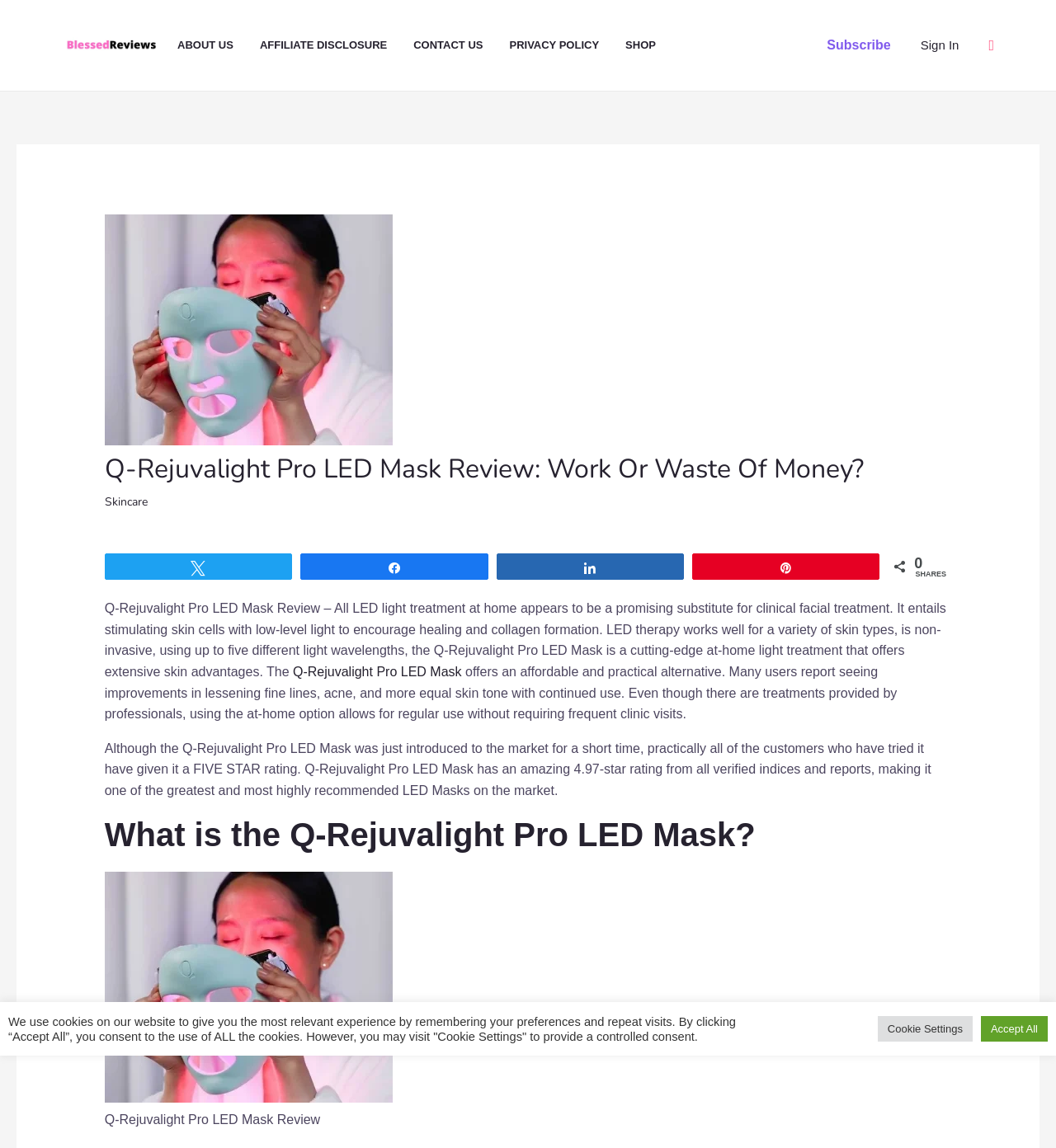What is the purpose of the Q-Rejuvalight Pro LED Mask?
Please provide a comprehensive answer based on the details in the screenshot.

The purpose of the Q-Rejuvalight Pro LED Mask is mentioned in the text 'Q-Rejuvalight Pro LED Mask Review – All LED light treatment at home appears to be a promising substitute for clinical facial treatment. It entails stimulating skin cells with low-level light to encourage healing and collagen formation.'